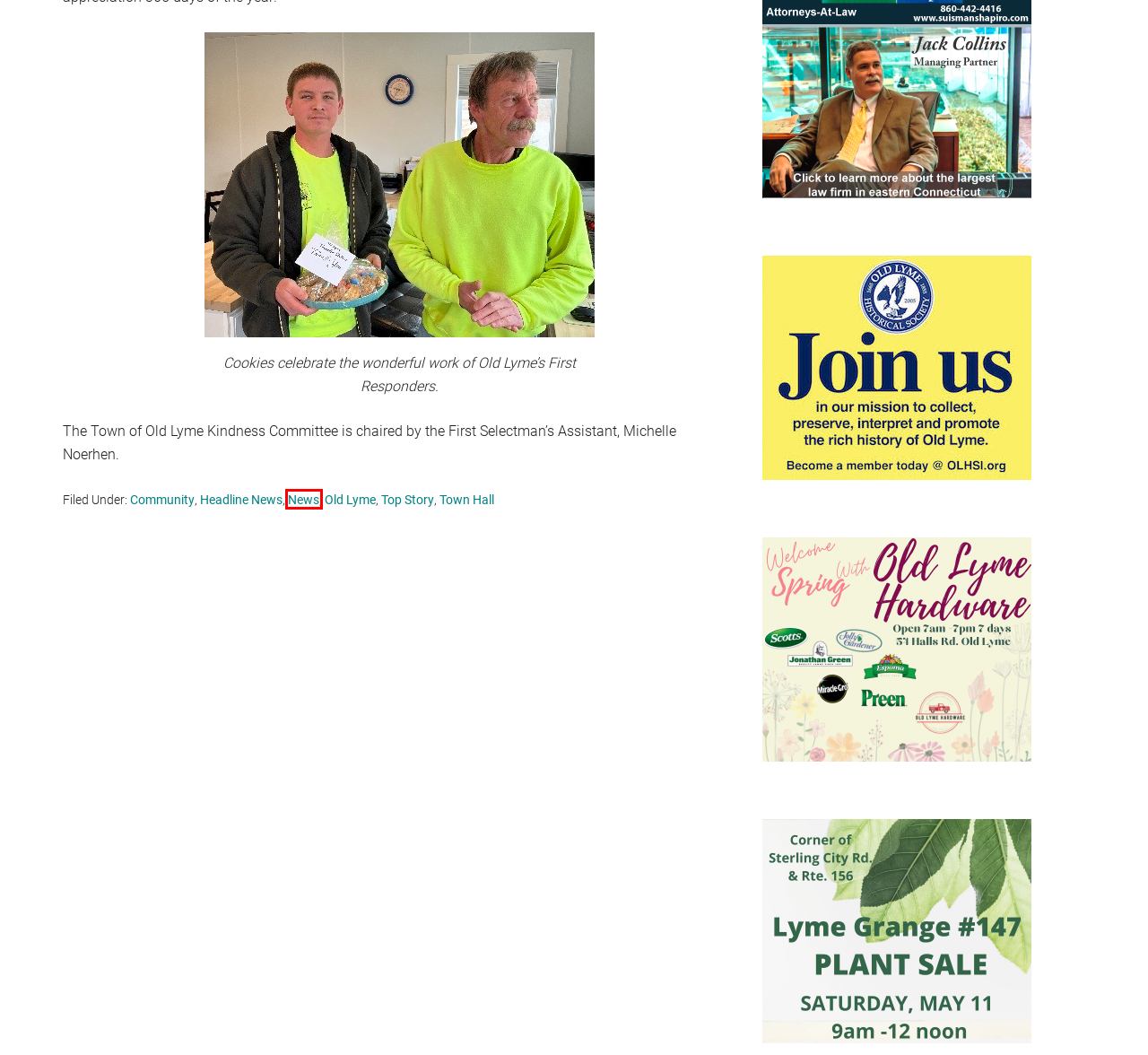Given a screenshot of a webpage with a red bounding box highlighting a UI element, choose the description that best corresponds to the new webpage after clicking the element within the red bounding box. Here are your options:
A. Live Long, Live Well
B. Community
C. Senior Moments
D. Headline News
E. Schools
F. Old Lyme
G. News
H. Top Story

G